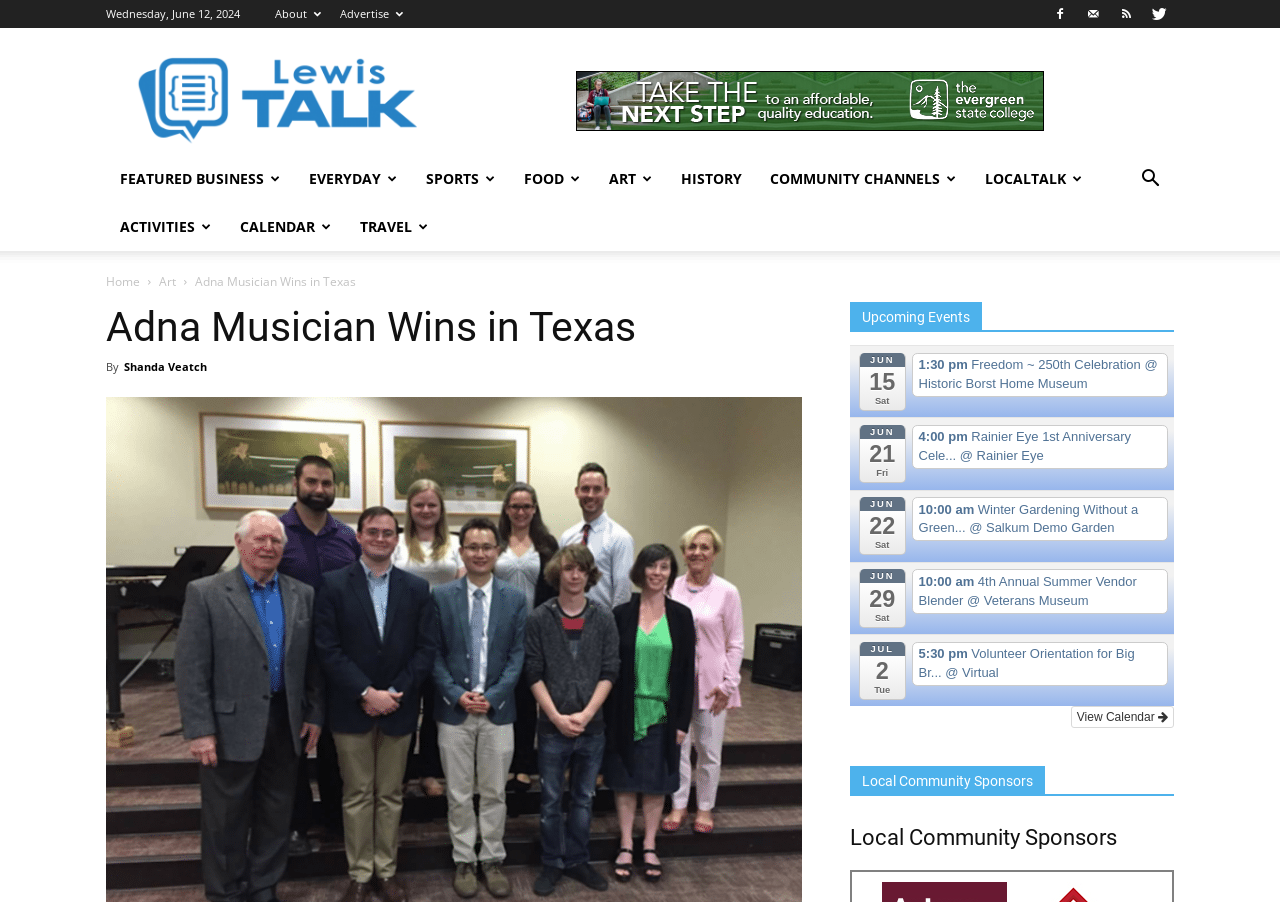Answer with a single word or phrase: 
What is the event on June 15th?

Freedom ~ 250th Celebration